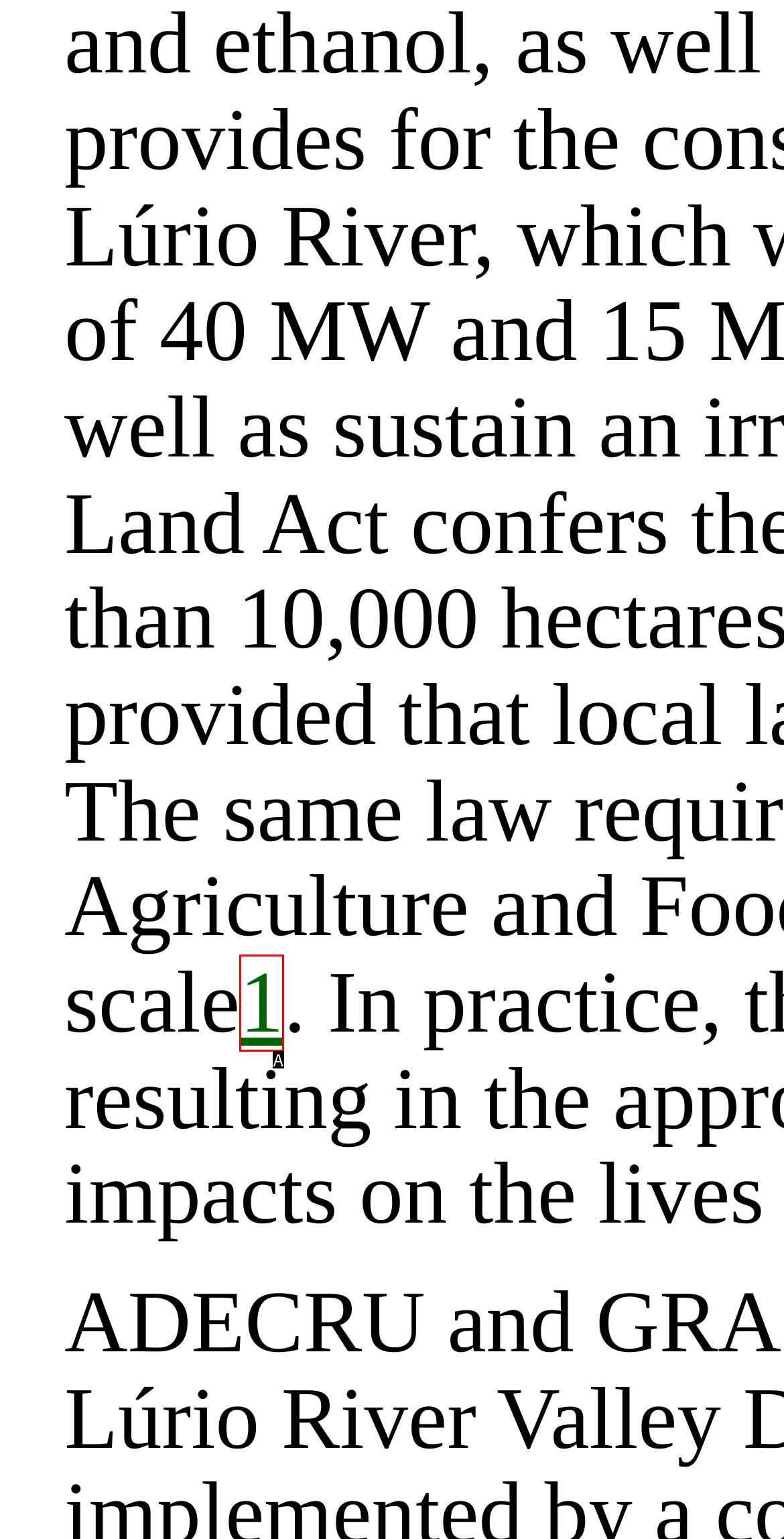Using the description: 1, find the best-matching HTML element. Indicate your answer with the letter of the chosen option.

A